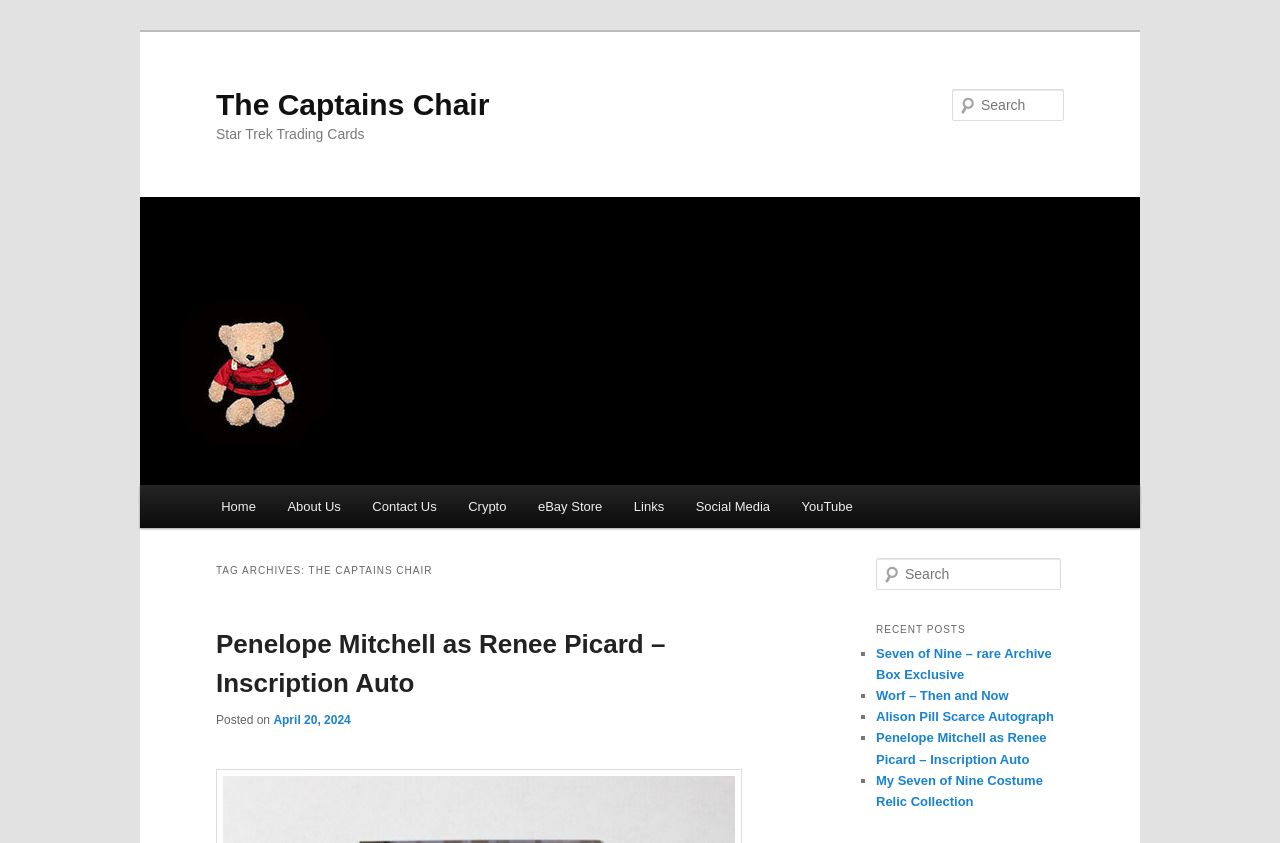Please locate the bounding box coordinates of the region I need to click to follow this instruction: "View recent posts".

[0.684, 0.732, 0.831, 0.763]